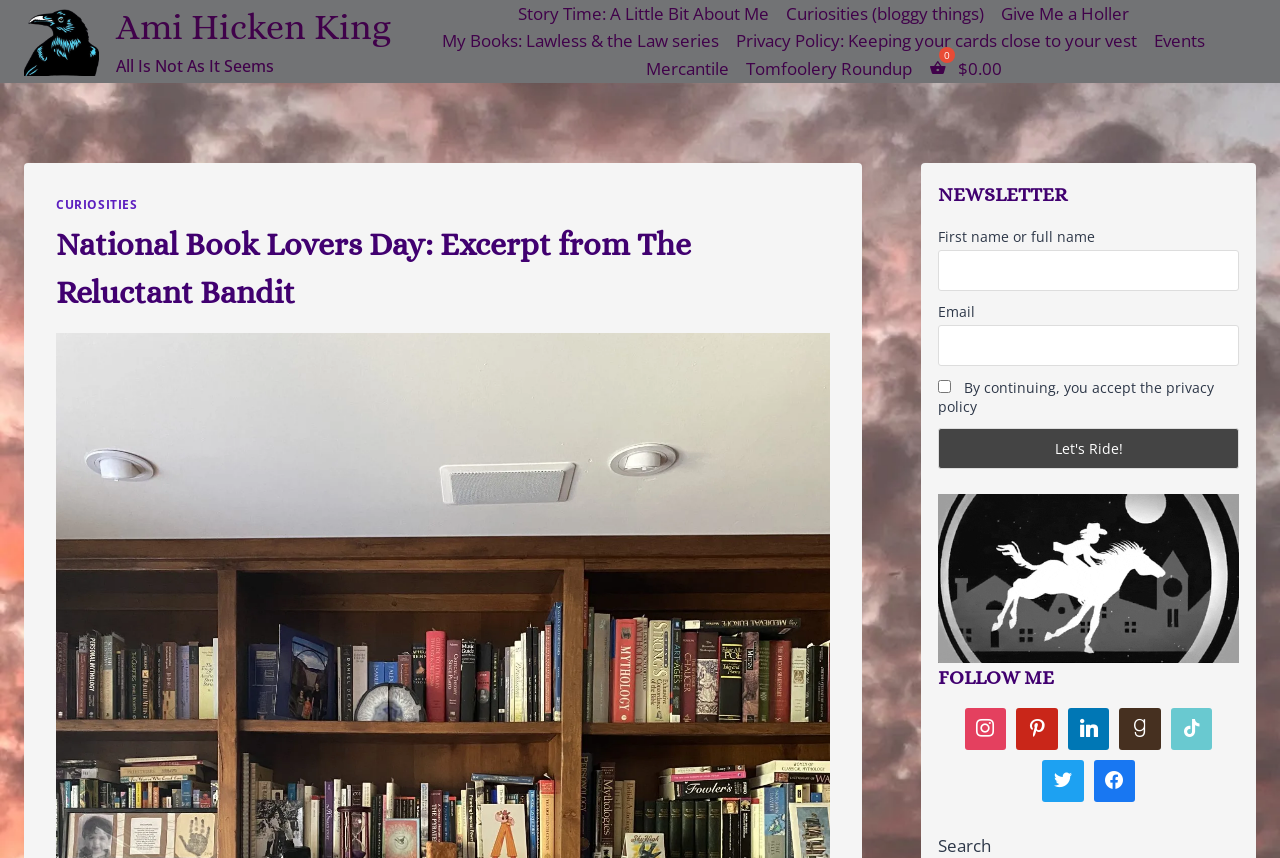Answer the question using only a single word or phrase: 
How many social media links are there?

6